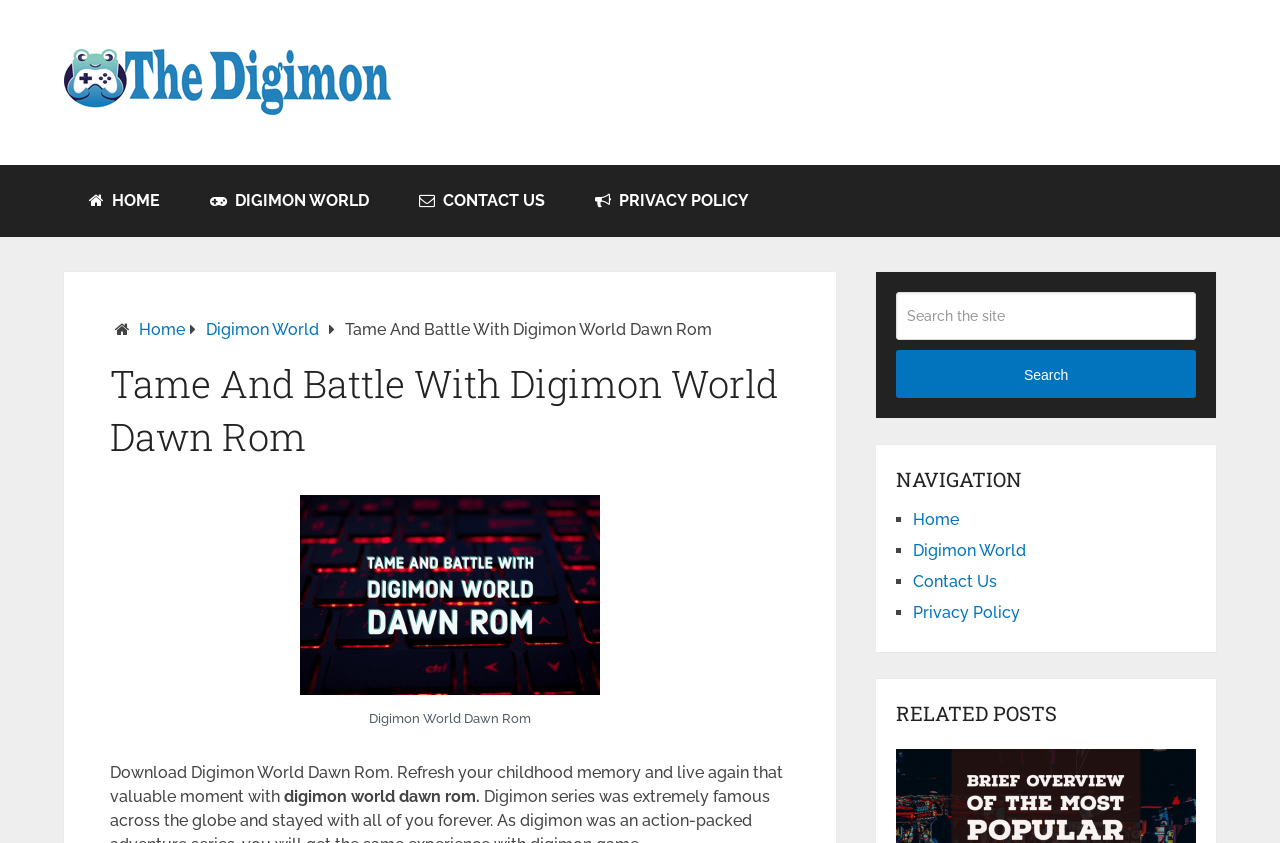Given the element description Home, predict the bounding box coordinates for the UI element in the webpage screenshot. The format should be (top-left x, top-left y, bottom-right x, bottom-right y), and the values should be between 0 and 1.

[0.109, 0.38, 0.145, 0.402]